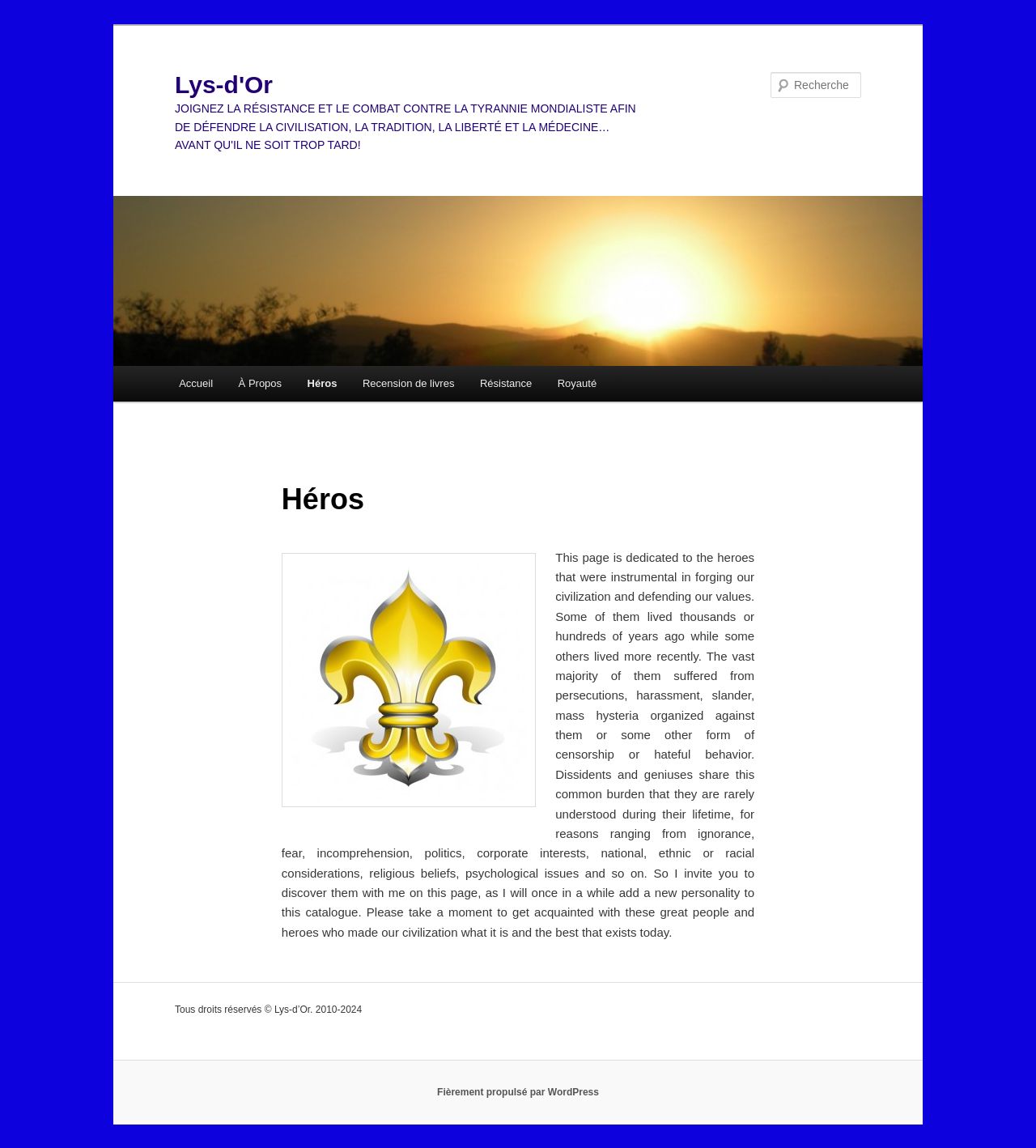Find the bounding box of the element with the following description: "← Previous Post". The coordinates must be four float numbers between 0 and 1, formatted as [left, top, right, bottom].

None